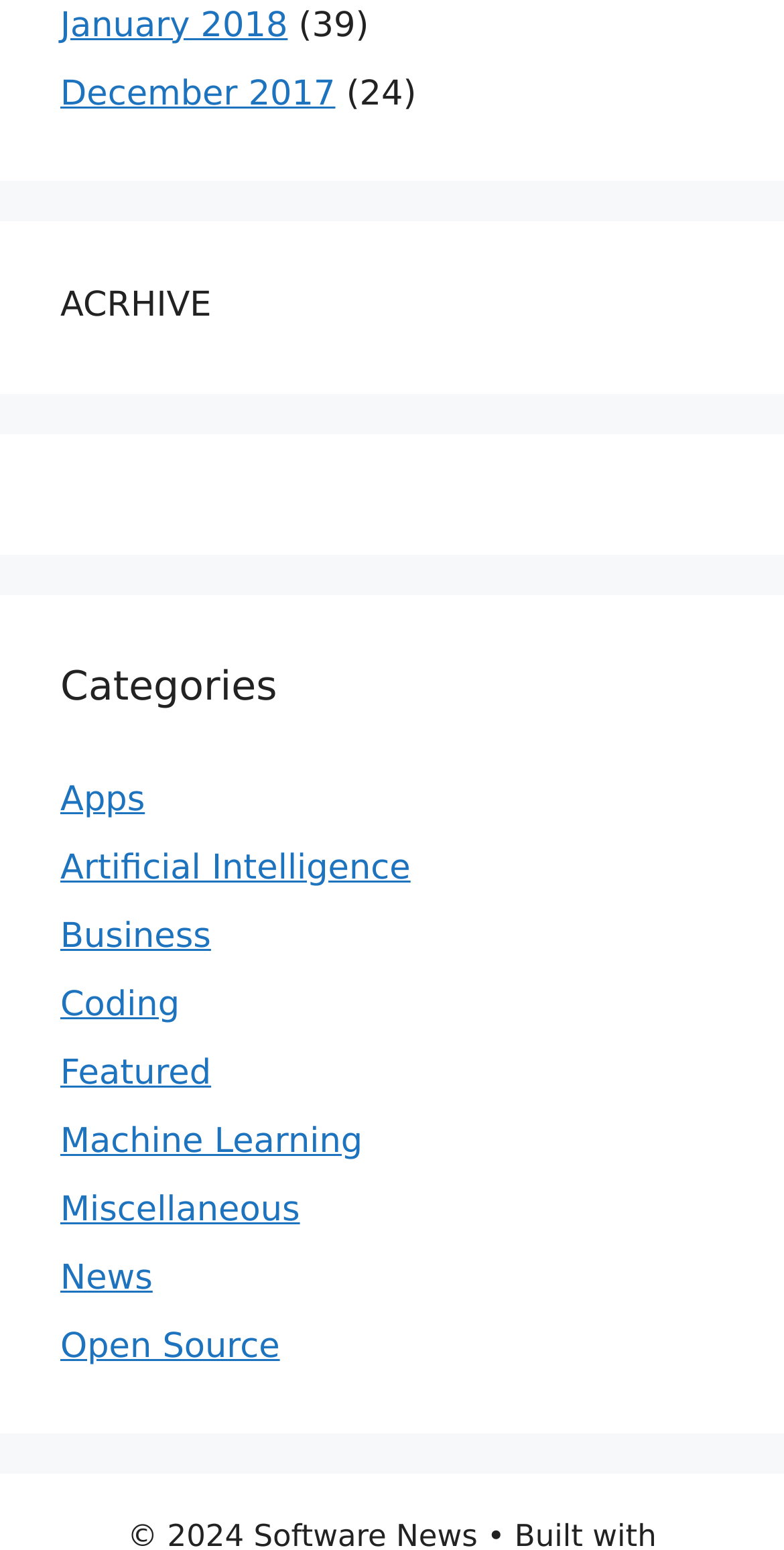Locate the bounding box of the UI element based on this description: "Featured". Provide four float numbers between 0 and 1 as [left, top, right, bottom].

[0.077, 0.679, 0.269, 0.705]